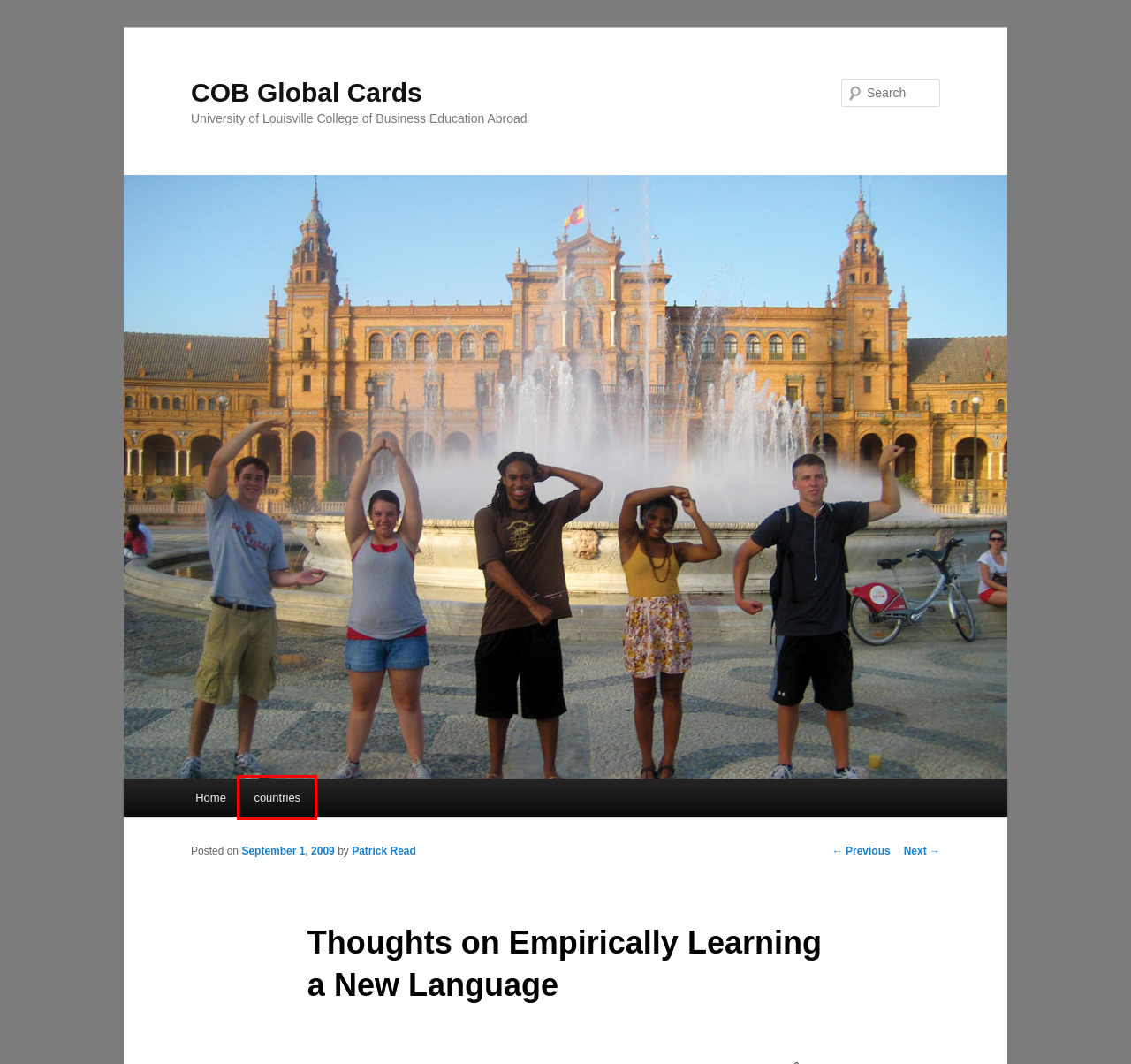A screenshot of a webpage is provided, featuring a red bounding box around a specific UI element. Identify the webpage description that most accurately reflects the new webpage after interacting with the selected element. Here are the candidates:
A. Uncategorized | COB Global Cards
B. Travels before the beginning of the semester | COB Global Cards
C. Log In ‹ COB Global Cards  — WordPress
D. countries | COB Global Cards
E. Blog Tool, Publishing Platform, and CMS – WordPress.org
F. COB Global Cards  | University of Louisville College of Business Education Abroad
G. My first two weeks in the Netherlands | COB Global Cards
H. Patrick Read | COB Global Cards

D